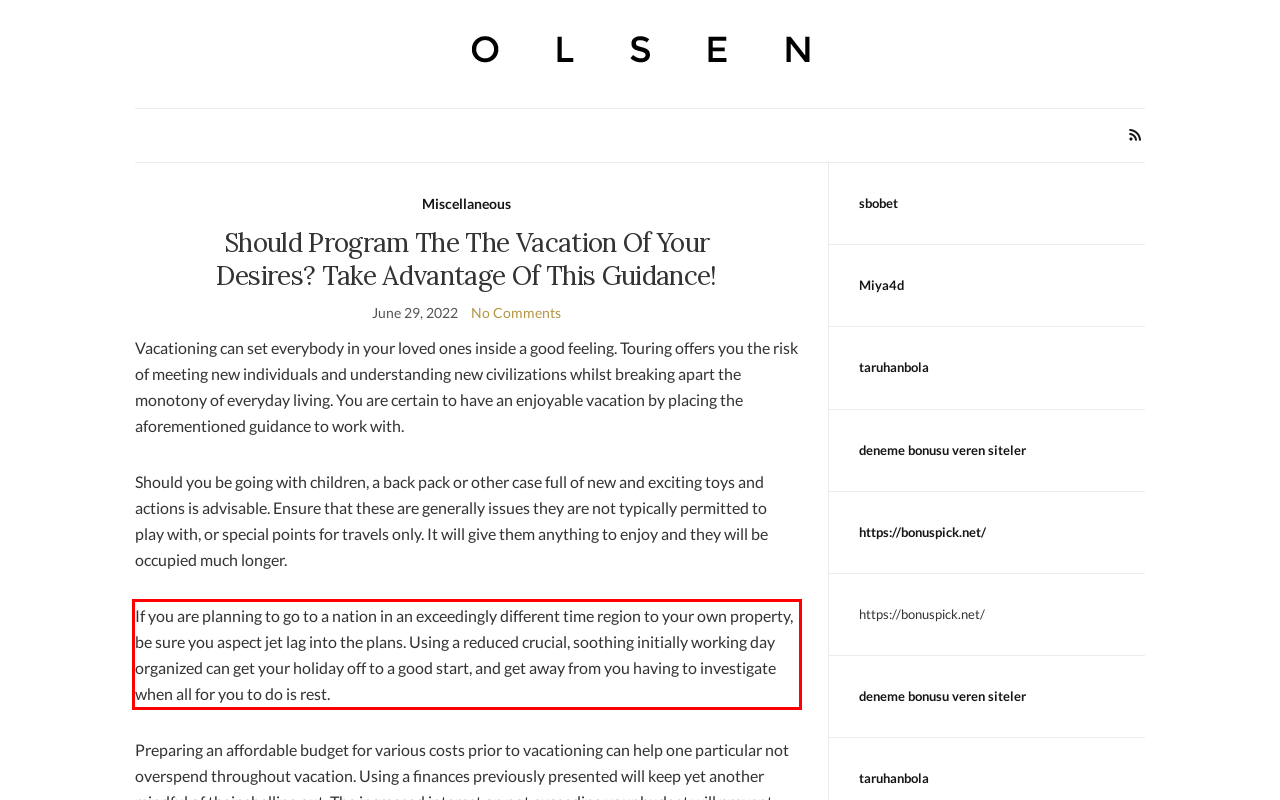Please extract the text content from the UI element enclosed by the red rectangle in the screenshot.

If you are planning to go to a nation in an exceedingly different time region to your own property, be sure you aspect jet lag into the plans. Using a reduced crucial, soothing initially working day organized can get your holiday off to a good start, and get away from you having to investigate when all for you to do is rest.